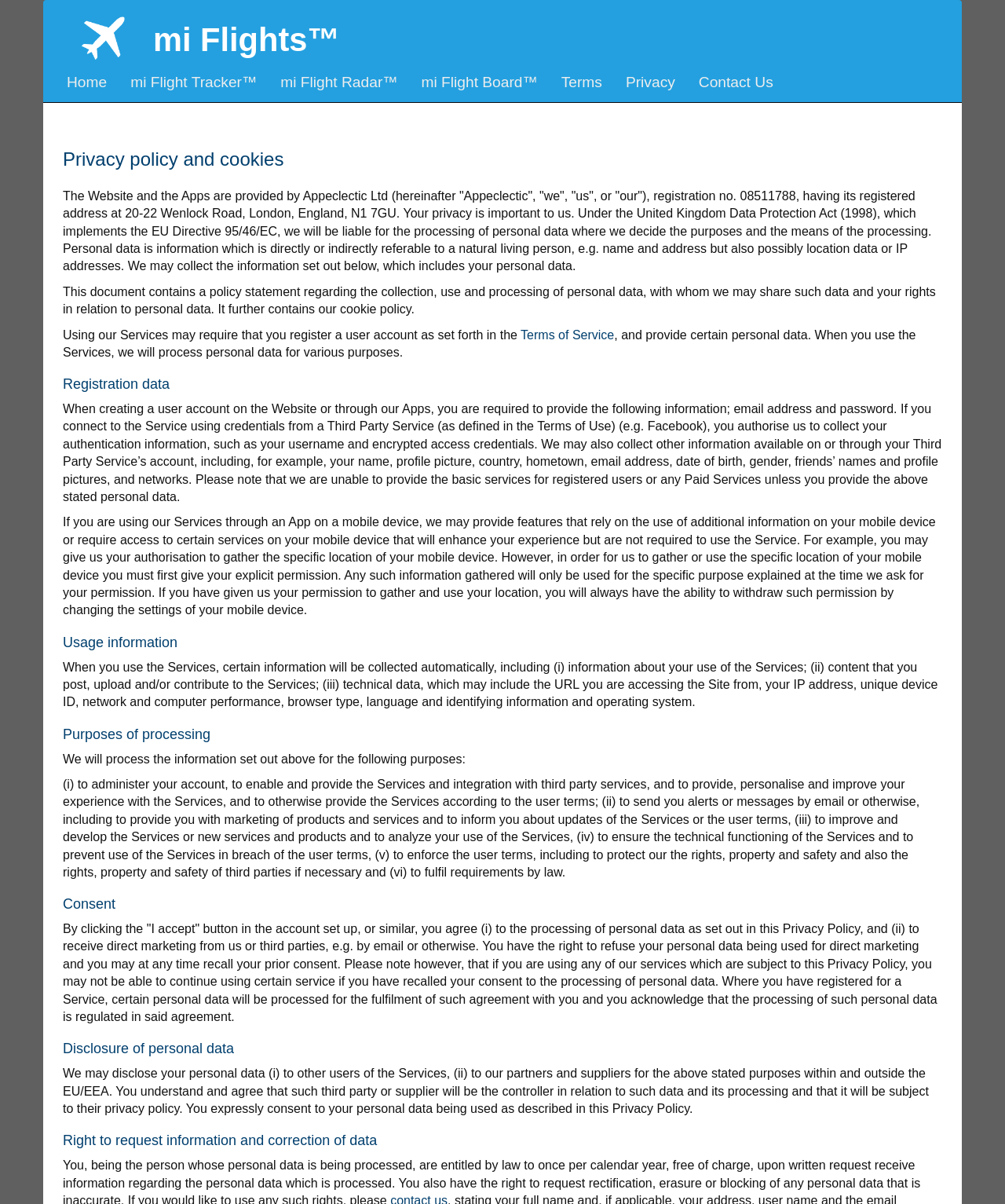Determine the bounding box coordinates of the region that needs to be clicked to achieve the task: "Click on Home".

[0.055, 0.052, 0.118, 0.085]